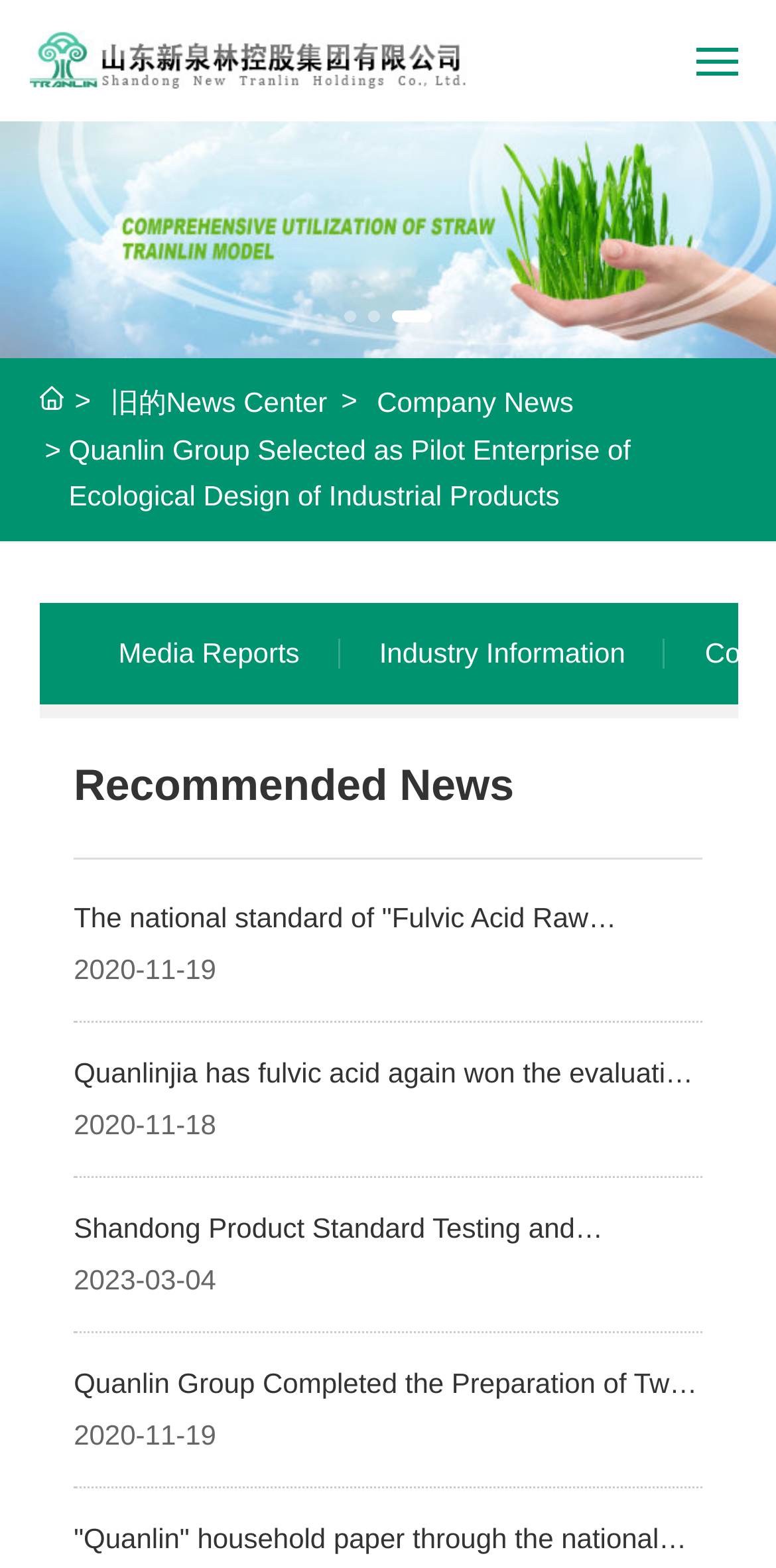Locate the bounding box coordinates of the area you need to click to fulfill this instruction: 'Click on the 'Home' link'. The coordinates must be in the form of four float numbers ranging from 0 to 1: [left, top, right, bottom].

[0.051, 0.096, 0.949, 0.124]